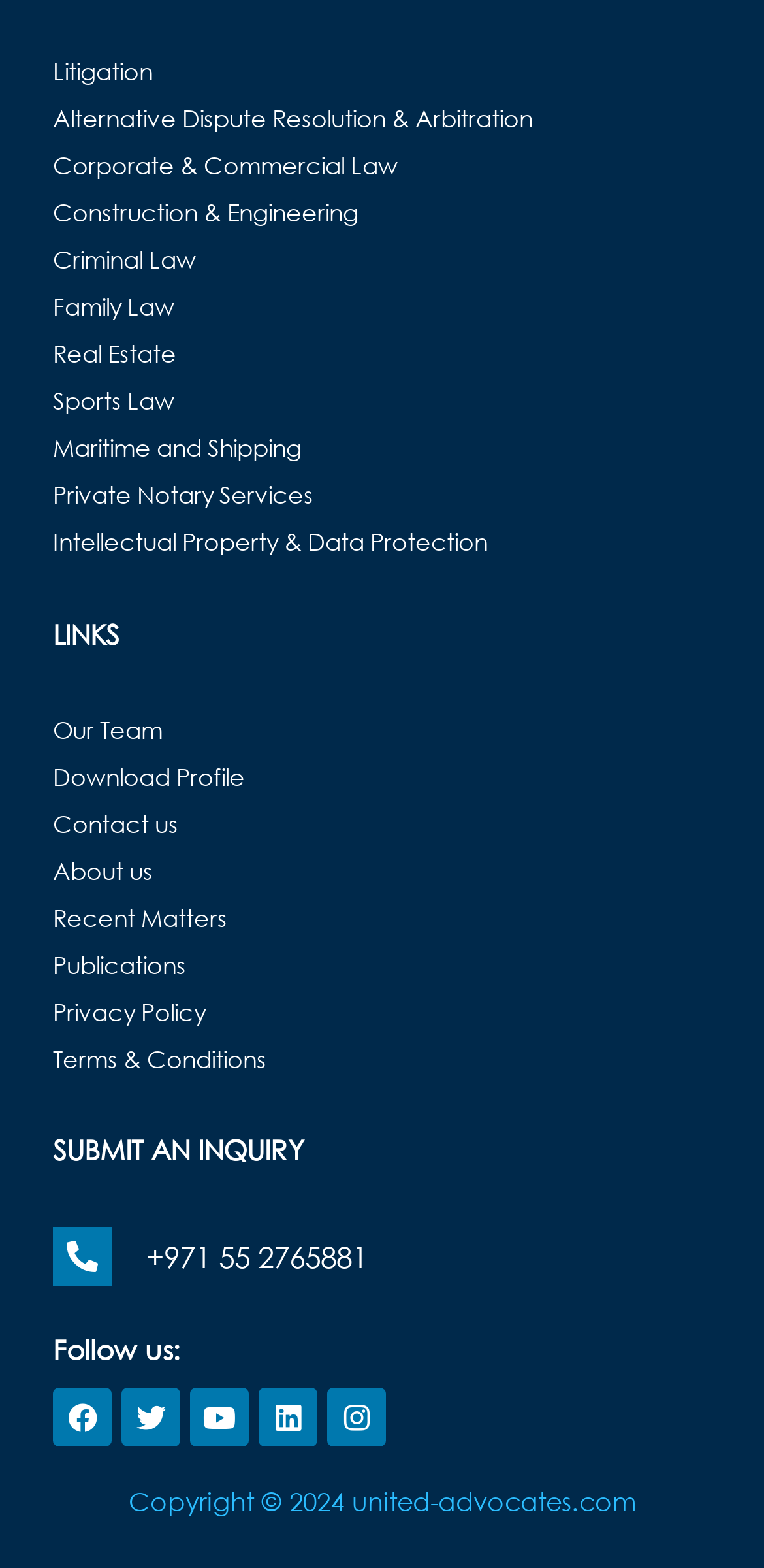What are the main practice areas of the law firm?
Relying on the image, give a concise answer in one word or a brief phrase.

Litigation, Corporate, etc.